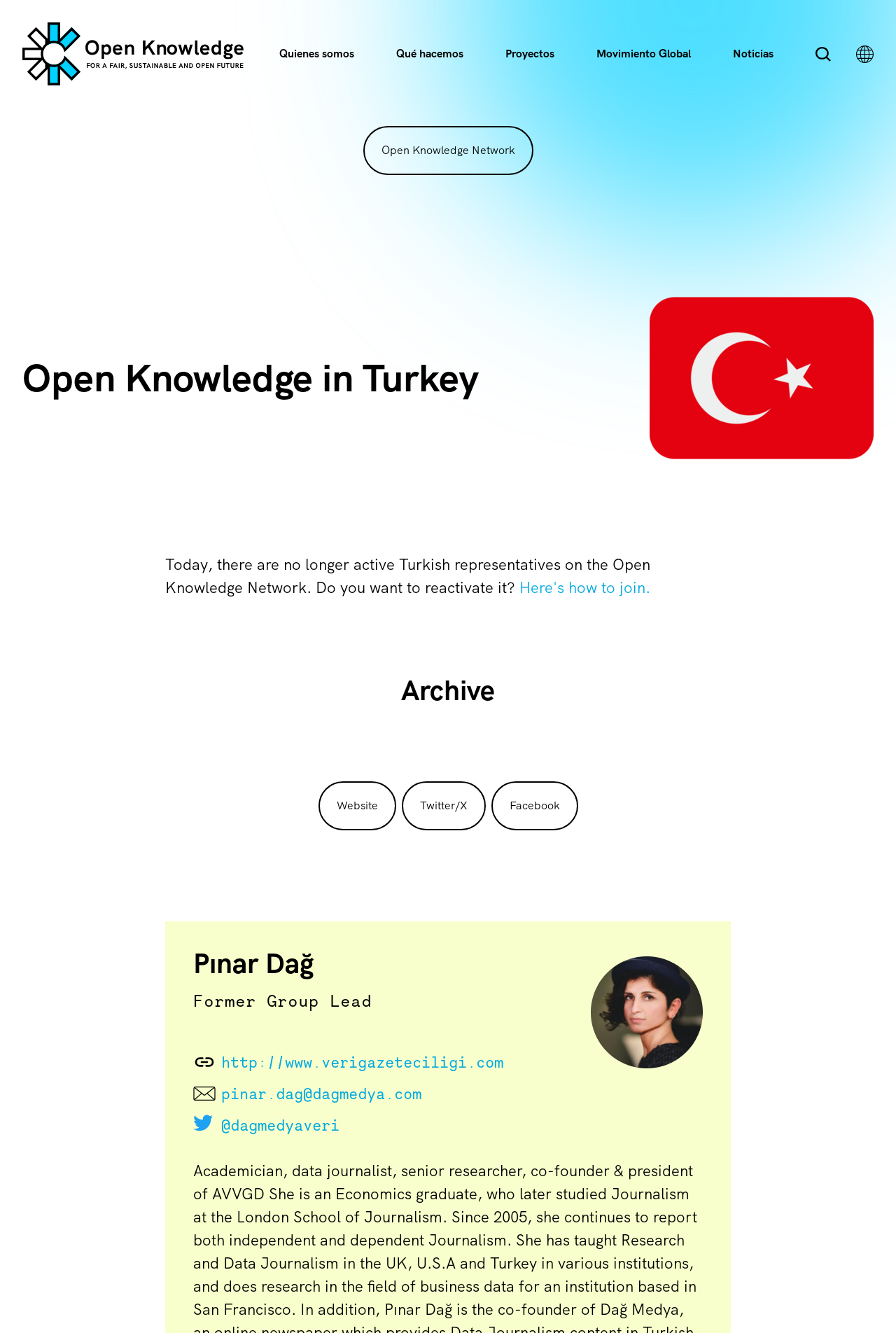Provide a thorough description of this webpage.

The webpage is about Open Knowledge in Turkey. At the top left, there is a link to the Open Knowledge Foundation, accompanied by an image with the same name. Below this, there are several links and text elements arranged horizontally, including "Quienes somos", "Qué hacemos", "Proyectos", "Movimiento Global", and "Noticias". 

To the right of these elements, there is an image for selecting a language. Below this section, there is a link to the Open Knowledge Network. 

A large image occupies the right half of the page, titled "Open Knowledge in Turkey". Above this image, there is a heading with the same title. Below the heading, there is a paragraph of text explaining that there are no longer active Turkish representatives on the Open Knowledge Network and providing a link to join. 

Further down the page, there is a heading titled "Archive". Below this, there are links to the website, Twitter/X, and Facebook. 

On the right side of the page, there is an image of Pınar Dağ, accompanied by a heading with her name. Below this, there is a text element indicating that she is the Former Group Lead. There are also links to her website, email, and Twitter handle, each accompanied by a small image.